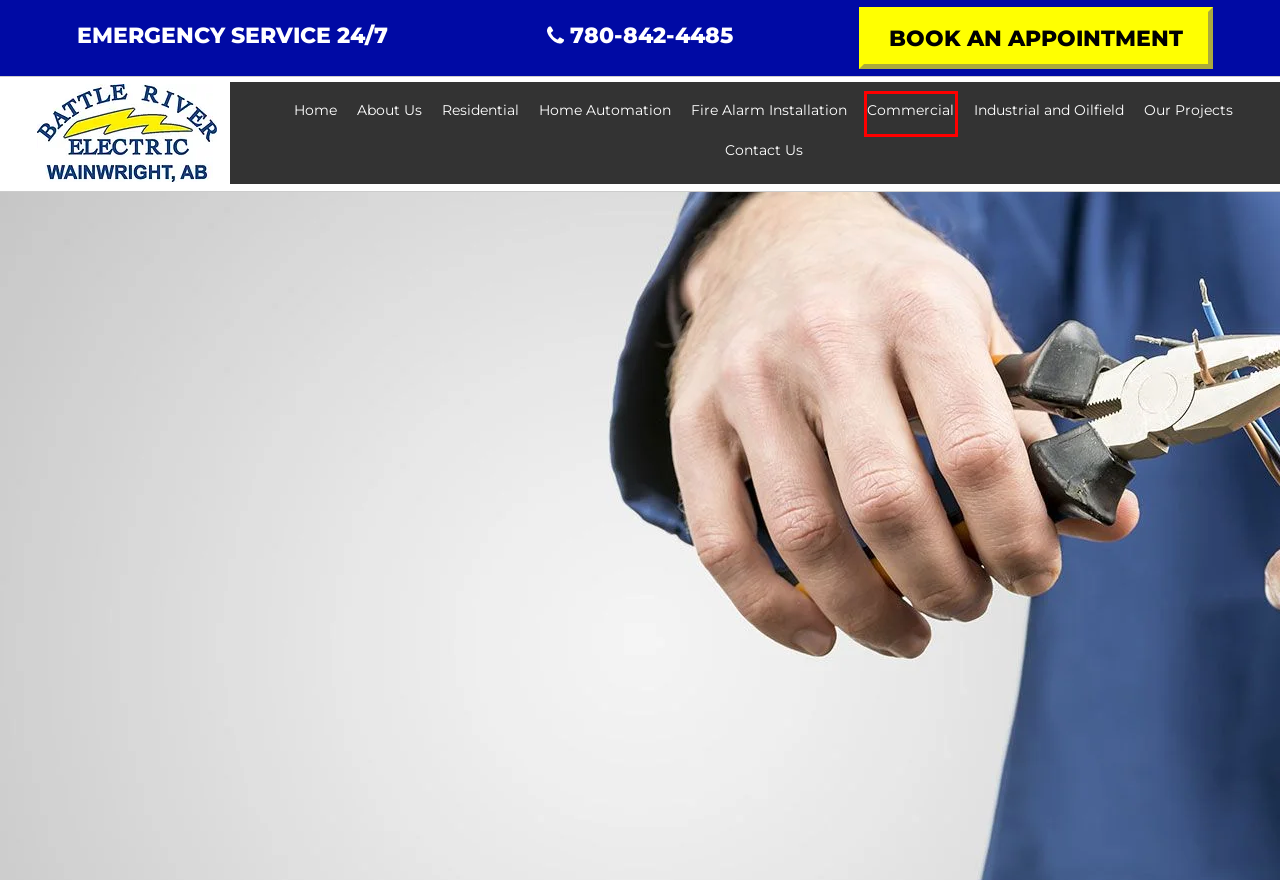Check out the screenshot of a webpage with a red rectangle bounding box. Select the best fitting webpage description that aligns with the new webpage after clicking the element inside the bounding box. Here are the candidates:
A. Home Electrician Wainwright | Home | Battle River Electric Ltd
B. Battle River Electric Ltd | About Us
C. Battle River Electric Ltd | Our Projects
D. Home Automation System Wainwright | Home Automation | Battle River Electric Ltd
E. Industrial and Oilfield Wainwright | Battle River Electric Ltd
F. Commercial Electricians Wainwright | Commercial | Battle River Electric Ltd
G. Fire Alarm Installation Wainwright | Battle River Electric Ltd
H. Residential Electrical Wainwright | Residential | Battle River Electric Ltd

F